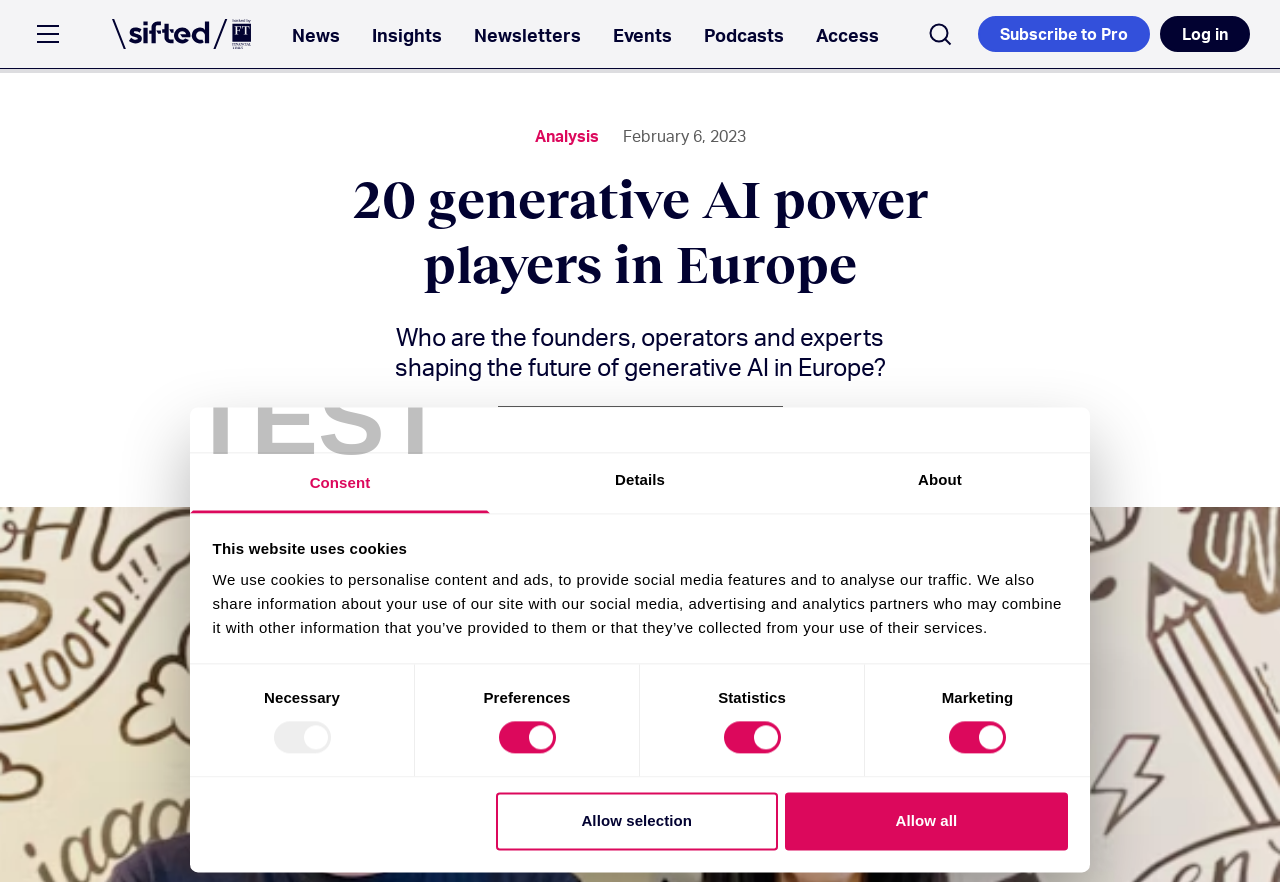Please analyze the image and give a detailed answer to the question:
What is the text on the top-left button?

I looked at the navigation section of the webpage and found a button with the text 'Open navigation menu' at the top-left corner.